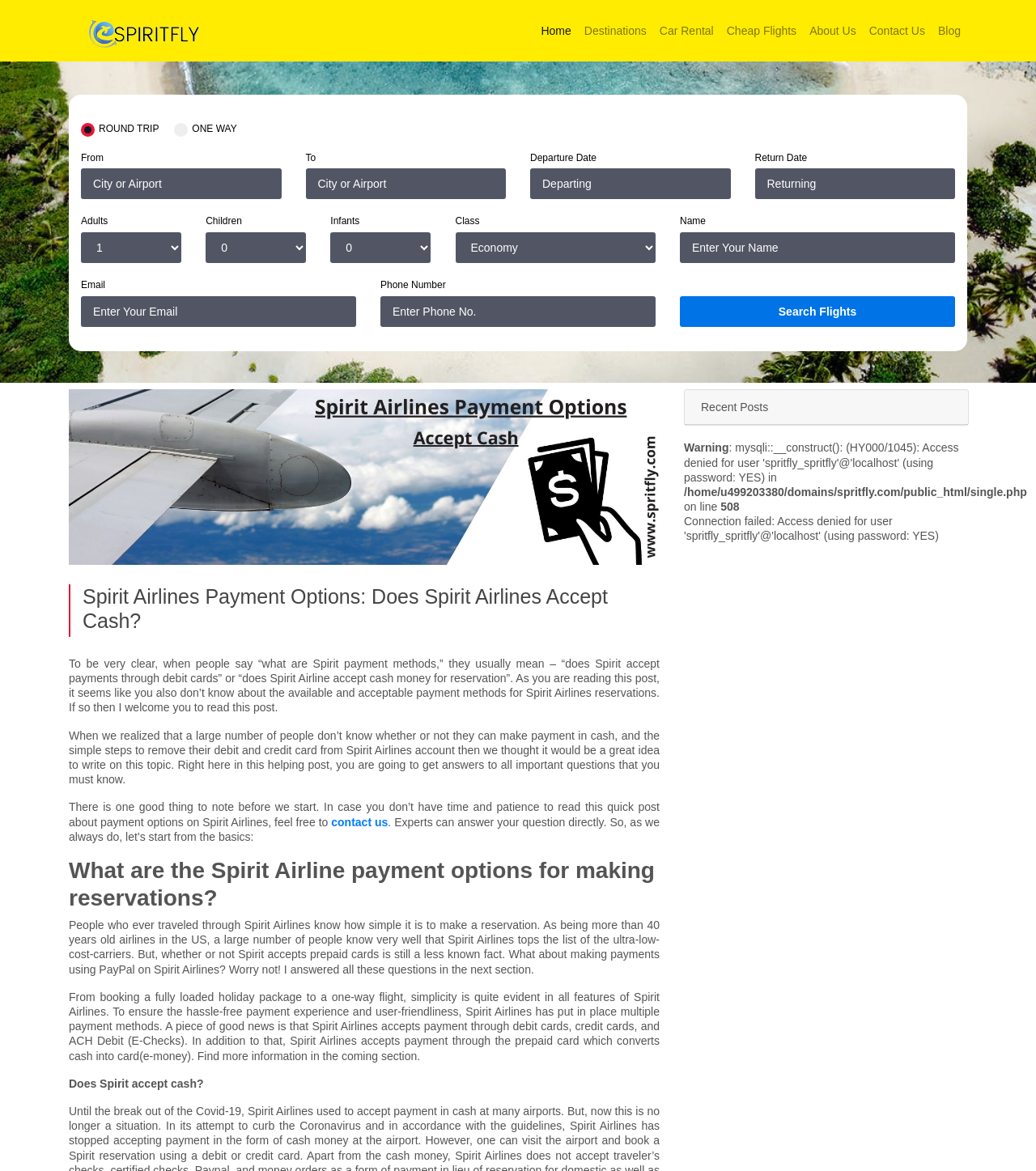Using the description "parent_node: Departure Date name="departure_date" placeholder="Departing"", locate and provide the bounding box of the UI element.

[0.512, 0.144, 0.705, 0.17]